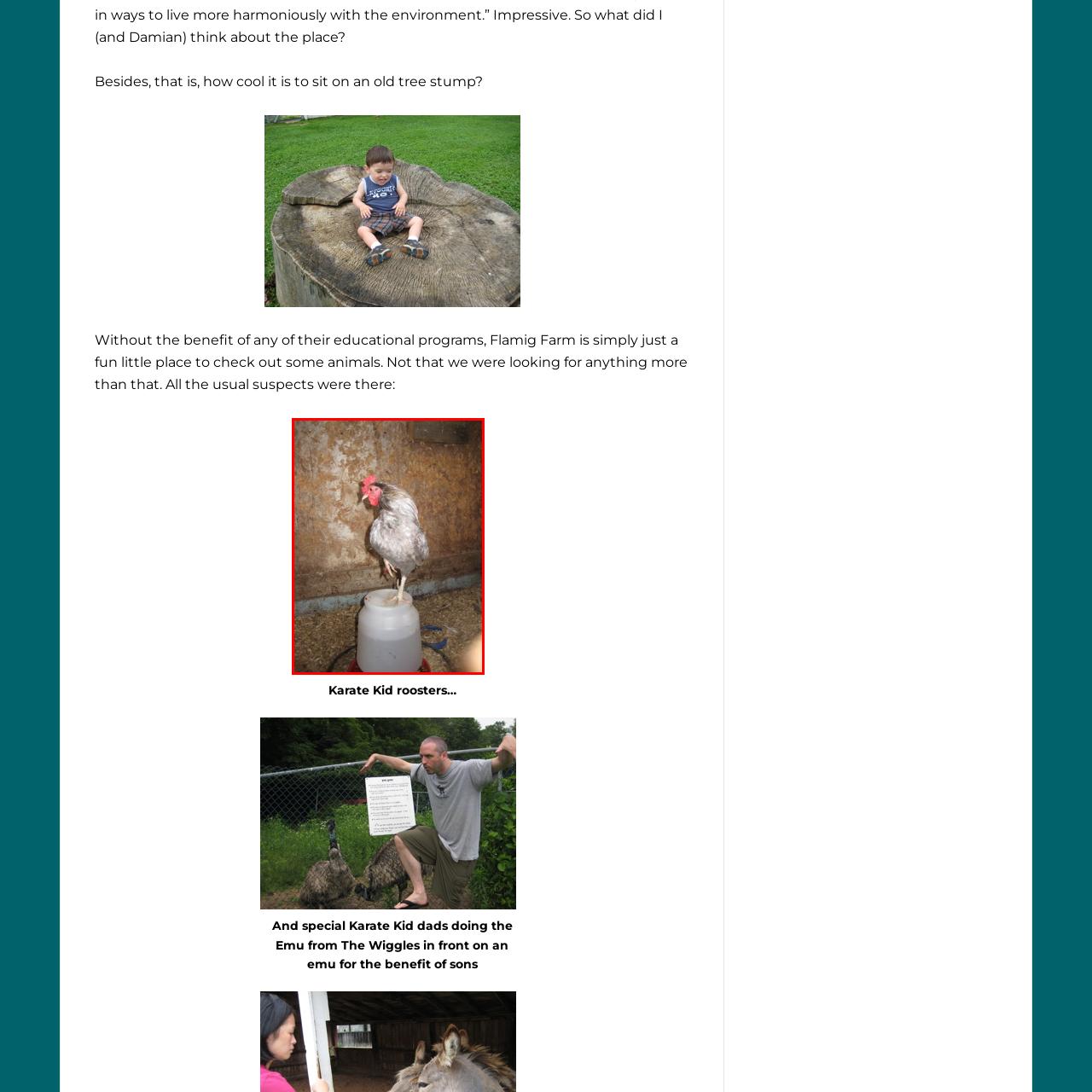Create a thorough and descriptive caption for the photo marked by the red boundary.

The image showcases a distinctive rooster, known as a "Karate Kid" rooster, standing proudly atop a white container in its barn-like environment. With its striking grey plumage and bright red comb and wattles, the rooster is captured in a moment of balance, emanating a curious and playful demeanor. The background features rustic wooden walls and a grainy floor, typical of a farm setting, enhancing the intimate atmosphere of the scene. This charming bird adds a lively touch to the farm's animal collection, which is described as a delightful experience for visitors.